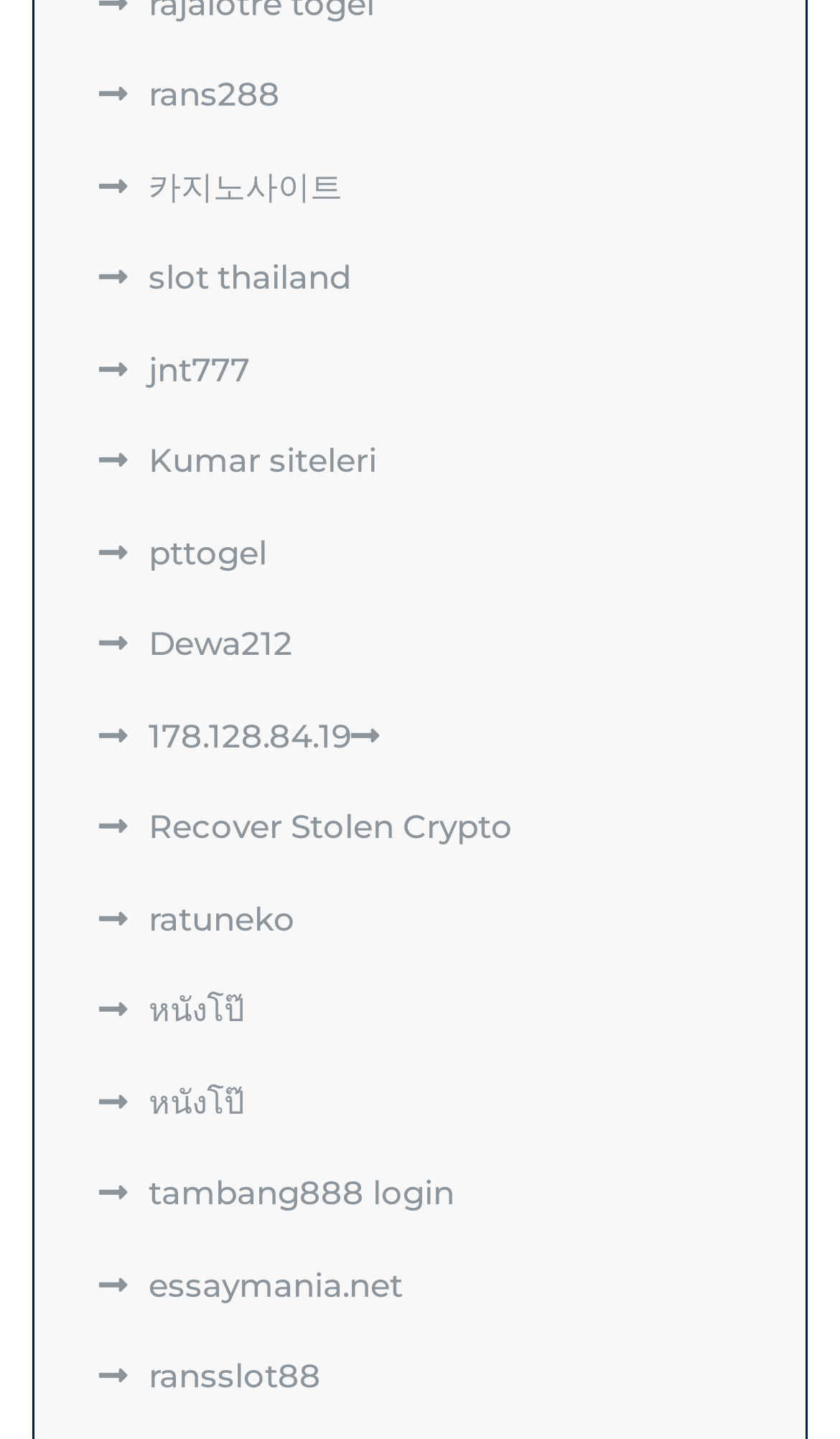Determine the bounding box coordinates for the HTML element mentioned in the following description: "tambang888 login". The coordinates should be a list of four floats ranging from 0 to 1, represented as [left, top, right, bottom].

[0.118, 0.815, 0.541, 0.843]